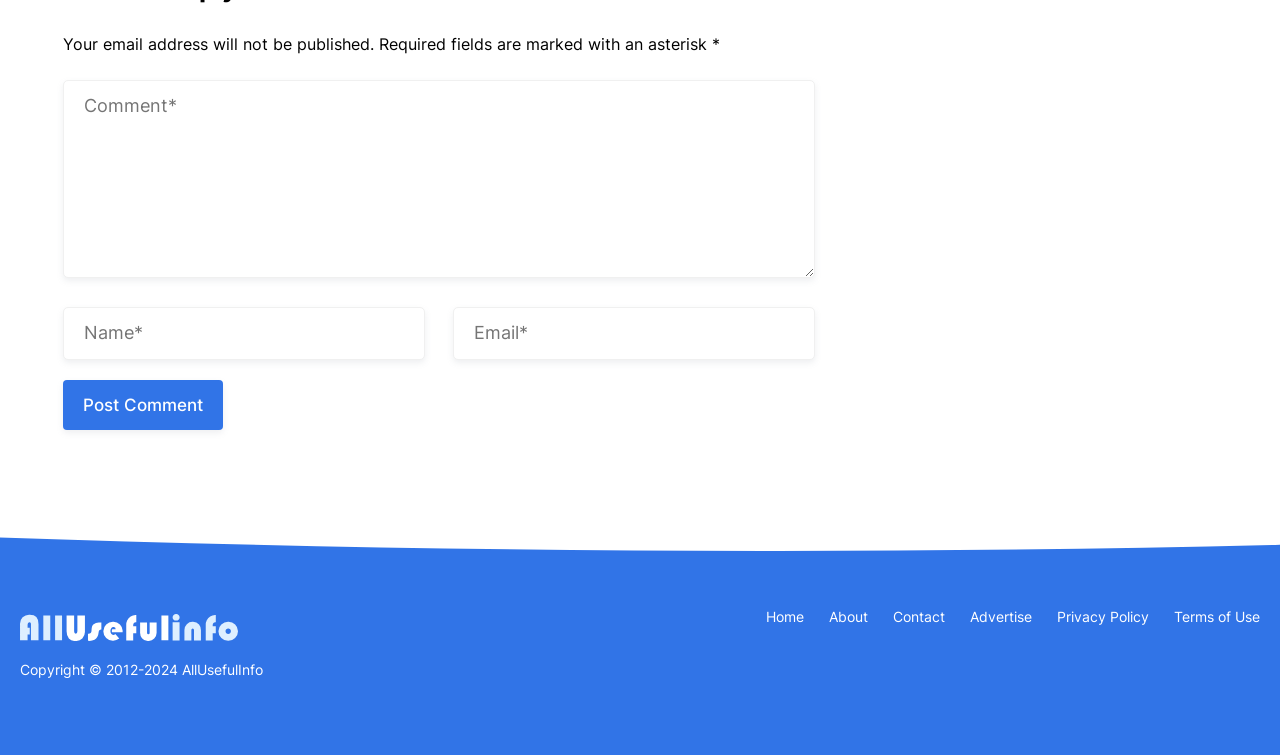What is the text of the static text above the first textbox?
Based on the image content, provide your answer in one word or a short phrase.

Your email address will not be published. Required fields are marked with an asterisk *